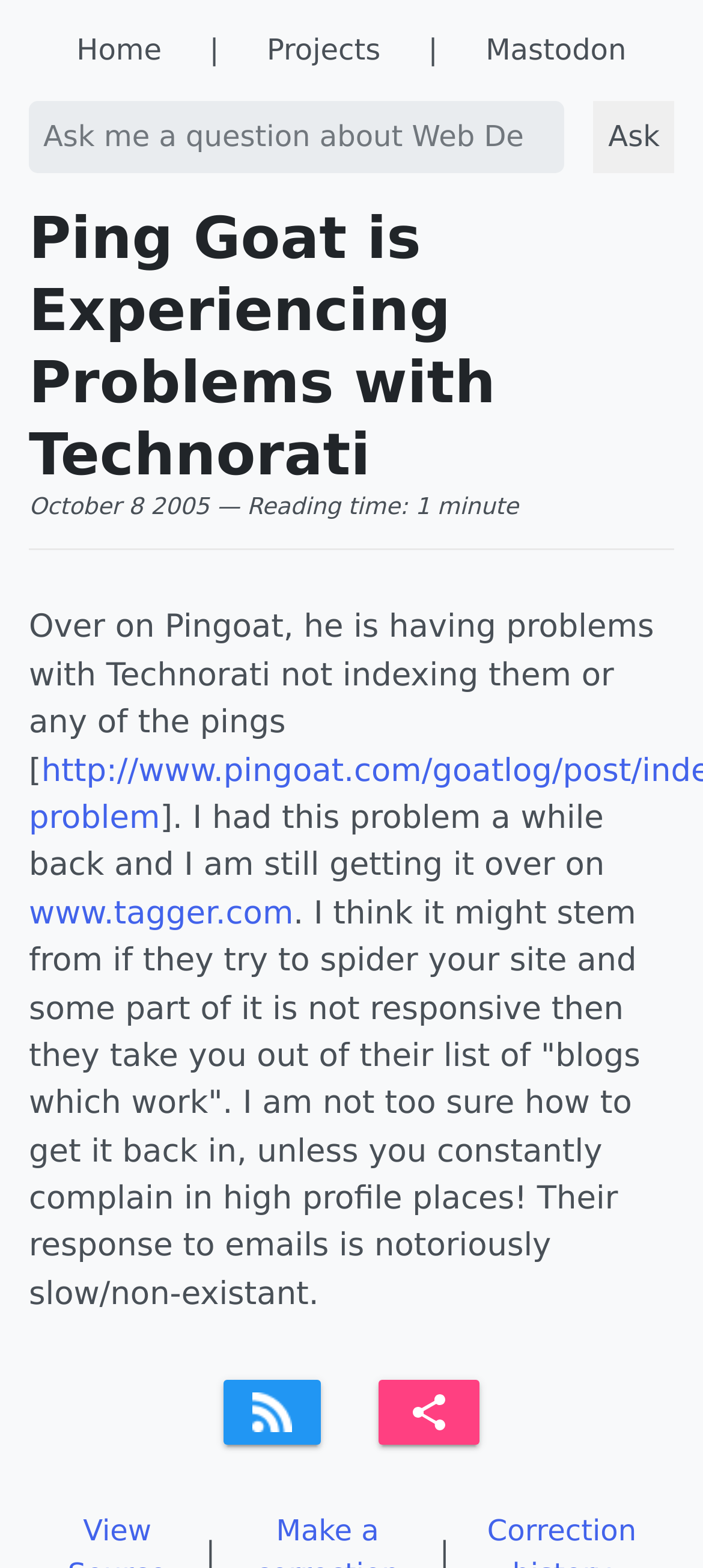What is the author's experience with Technorati?
Please look at the screenshot and answer in one word or a short phrase.

Had problems